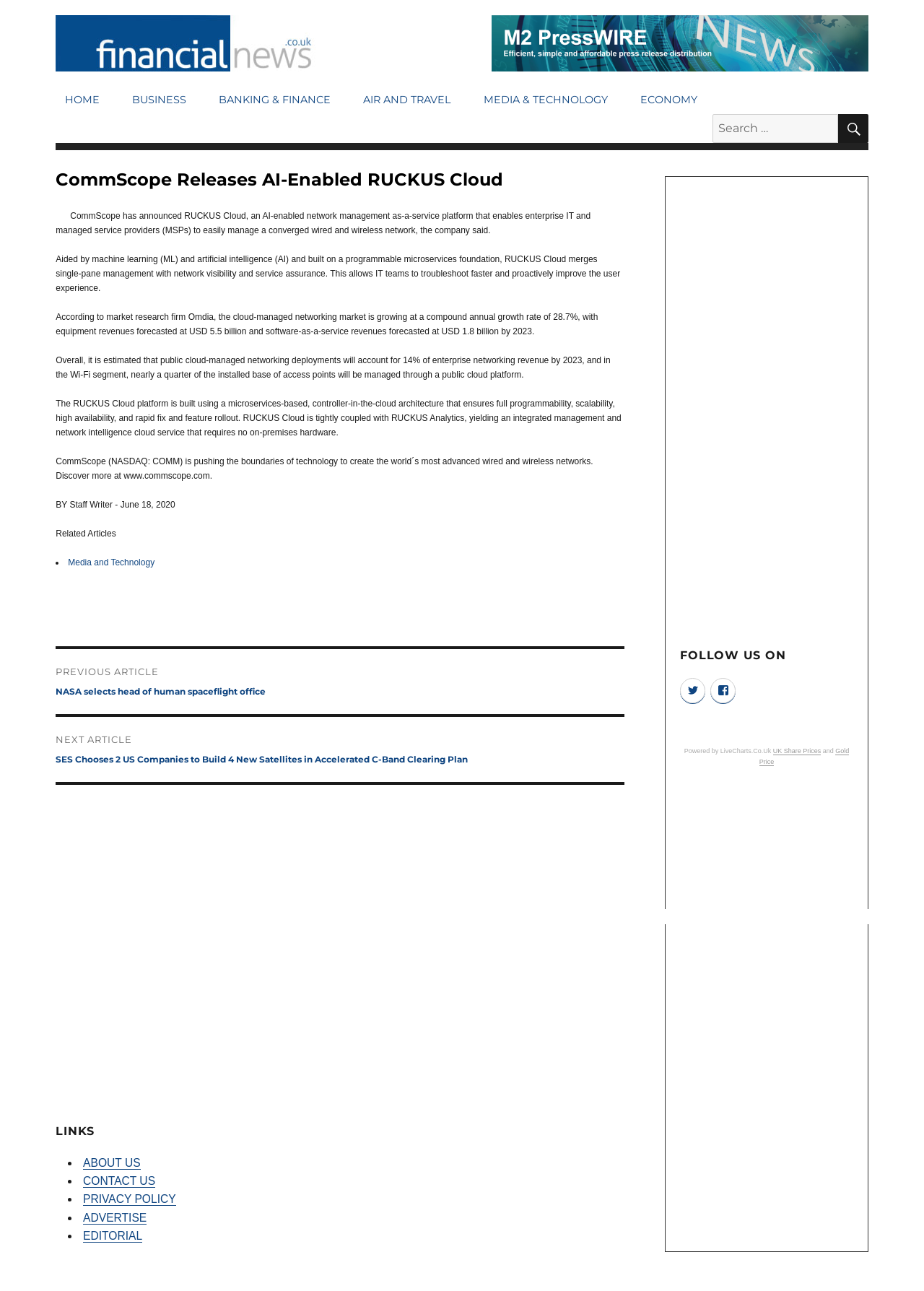Identify the bounding box coordinates of the section that should be clicked to achieve the task described: "View previous post".

[0.06, 0.503, 0.676, 0.553]